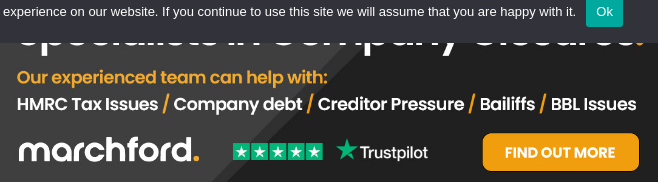Describe all the important aspects and details of the image.

The image showcases a promotional banner for Marchford, a company specializing in company solutions. It highlights their expertise and services, which include assistance with HMRC tax issues, company debt, creditor pressure, bailiffs, and Bounce Back Loan (BBL) issues. The banner is visually appealing, featuring a strong call to action to "FIND OUT MORE," and includes a Trustpilot rating of 4 stars. The layout emphasizes their experienced team and the range of financial challenges they can help clients navigate, making it a key resource for businesses seeking support in difficult financial situations.